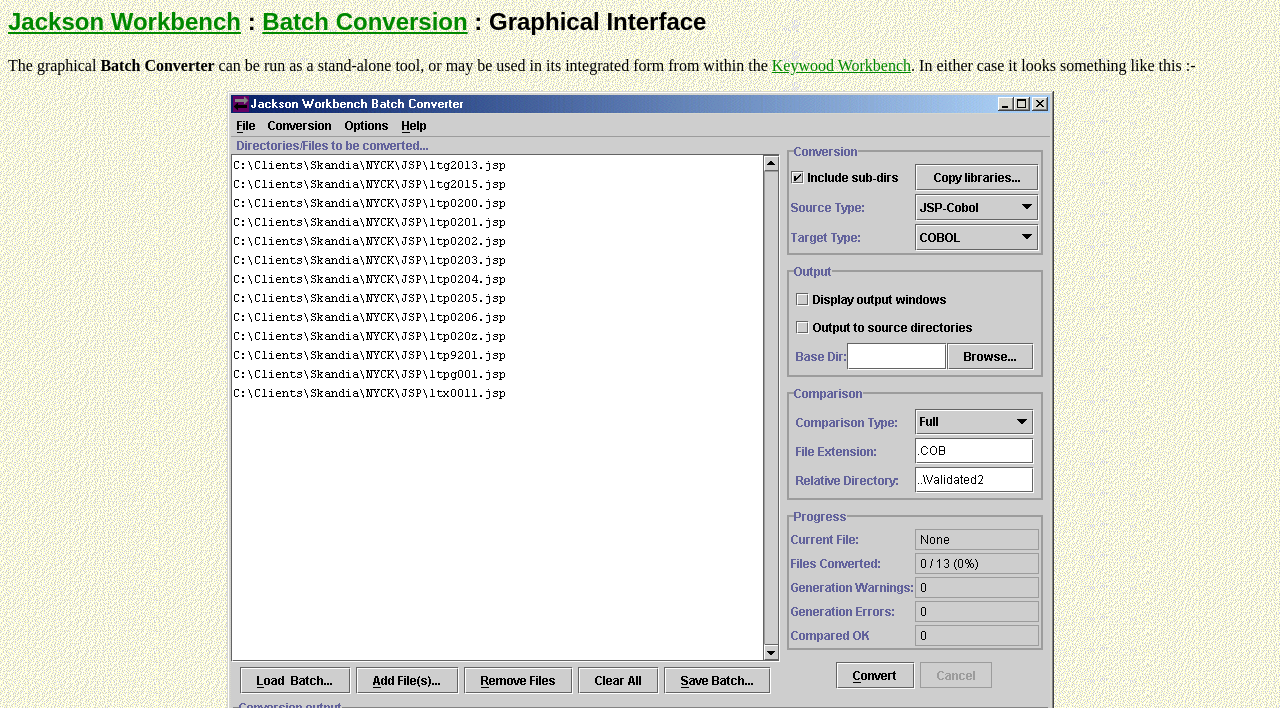Can the Batch Converter be used standalone?
Kindly offer a comprehensive and detailed response to the question.

According to the webpage, the Batch Converter 'can be run as a stand-alone tool, or may be used in its integrated form from within the Keywood Workbench'. This implies that the Batch Converter can be used standalone.